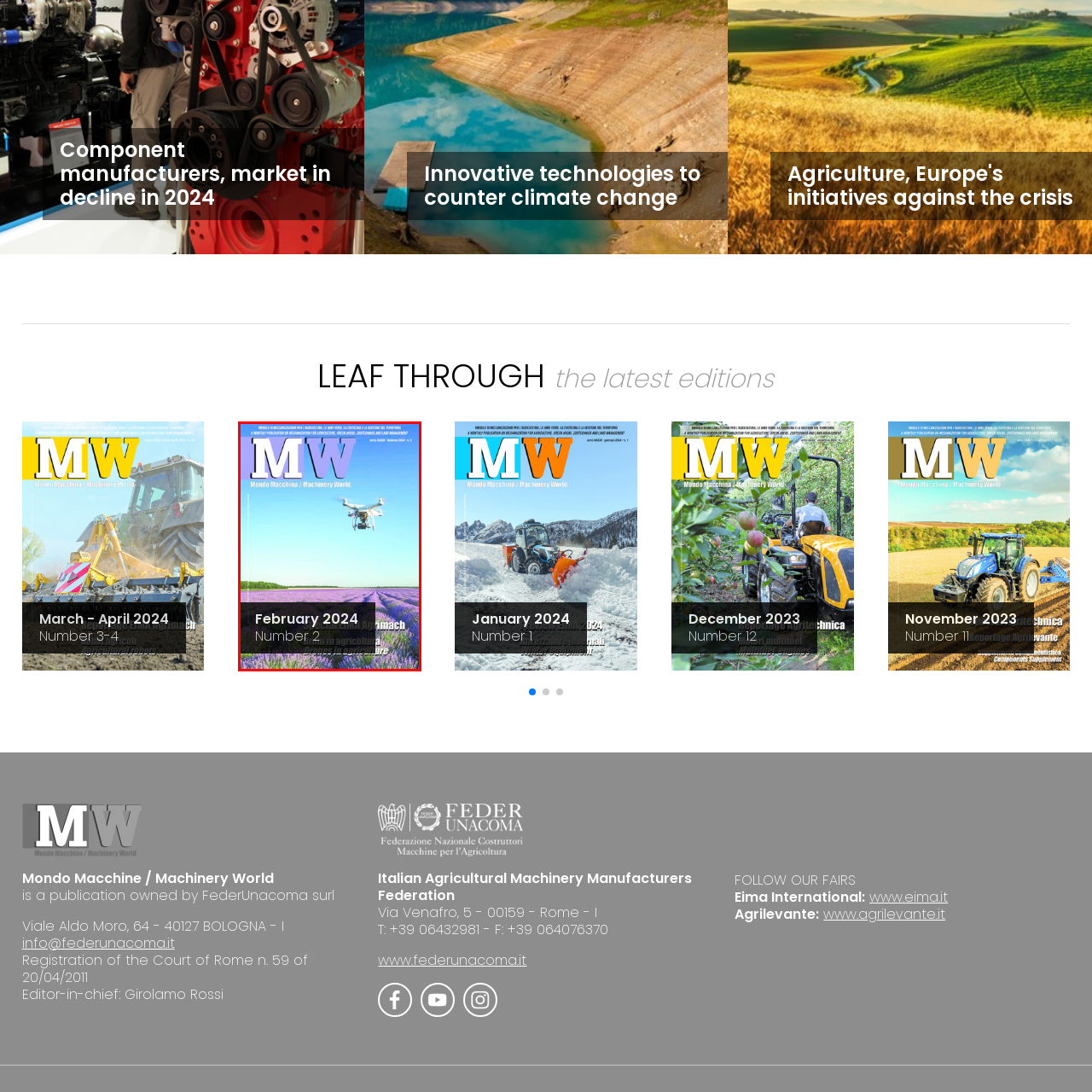What is the issue number of the magazine?
Look closely at the image contained within the red bounding box and answer the question in detail, using the visual information present.

The issue number of the magazine can be found at the bottom of the cover, where it is indicated as 'Number 2', signifying its relevance in current agricultural trends and technologies.